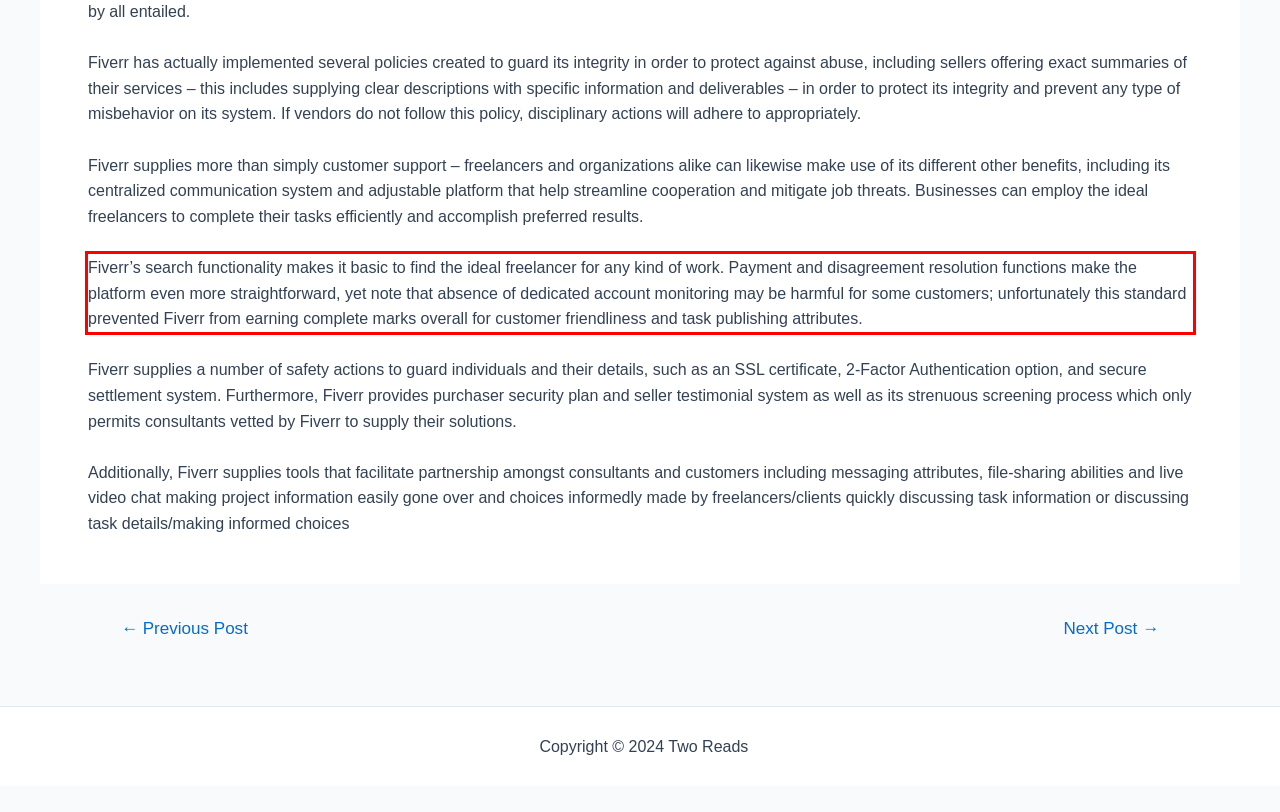Using the provided screenshot, read and generate the text content within the red-bordered area.

Fiverr’s search functionality makes it basic to find the ideal freelancer for any kind of work. Payment and disagreement resolution functions make the platform even more straightforward, yet note that absence of dedicated account monitoring may be harmful for some customers; unfortunately this standard prevented Fiverr from earning complete marks overall for customer friendliness and task publishing attributes.